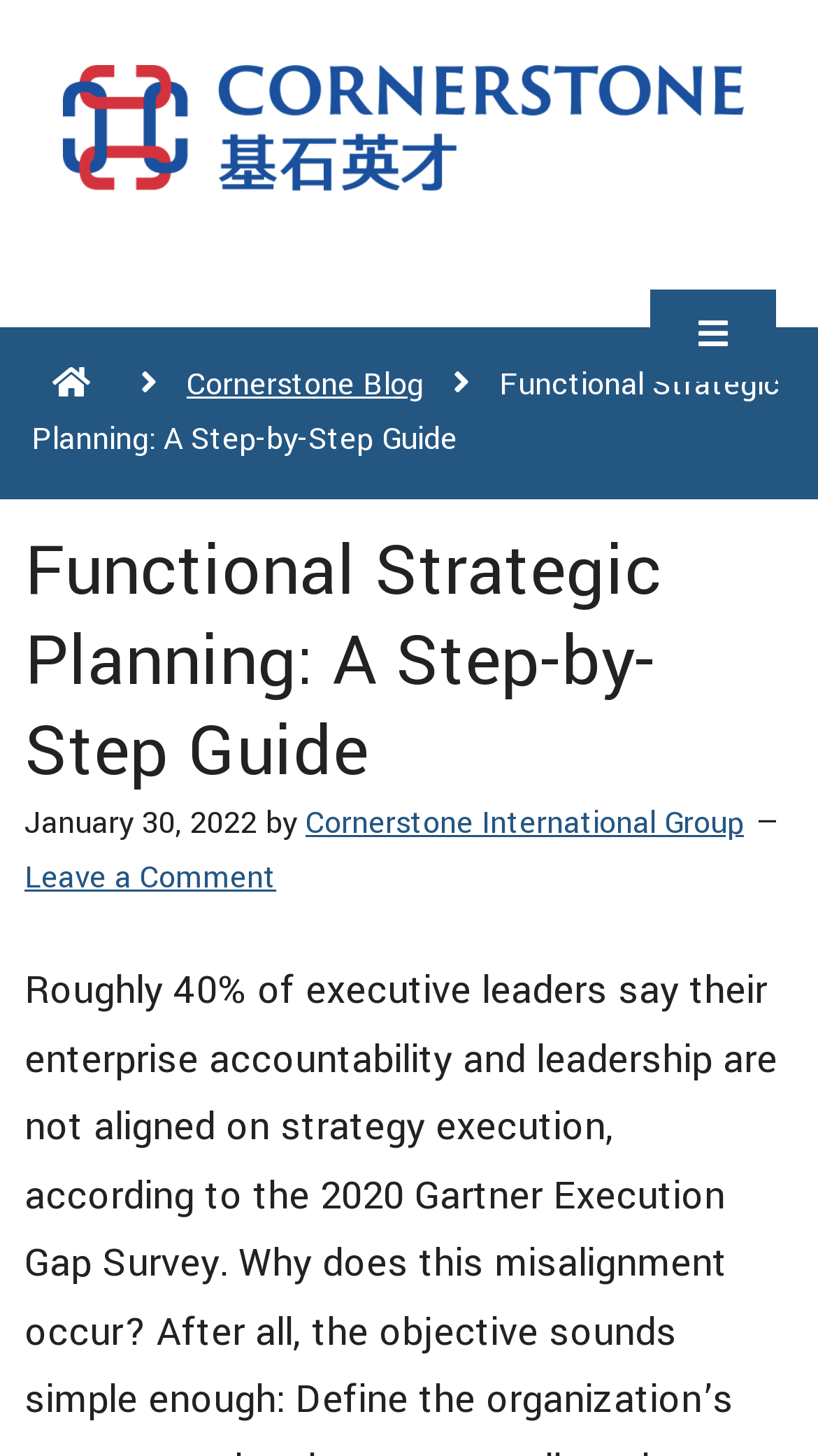Give an in-depth explanation of the webpage layout and content.

The webpage is about functional strategic planning, with a step-by-step guide as its main topic. At the top left corner, there are three "Skip to" links, allowing users to navigate to primary navigation, main content, or footer. Next to these links, there is a link to "Cornerstone China" at the top left section of the page.

On the top right section, there is a button with an icon, and a link with another icon. Below these elements, there is a link to "Cornerstone Blog". The main title of the webpage, "Functional Strategic Planning: A Step-by-Step Guide", is located at the top center of the page.

Below the main title, there is a section with a heading that repeats the main title. This section also contains the publication date, "January 30, 2022", and the author, "Cornerstone International Group", which is a link. There is also a link to "Leave a Comment" at the bottom of this section.

The webpage seems to be an article or blog post, with the main content not described in the accessibility tree. The meta description mentions a statistic from the 2020 Gartner Execution Gap Survey, which may be related to the content of the article.